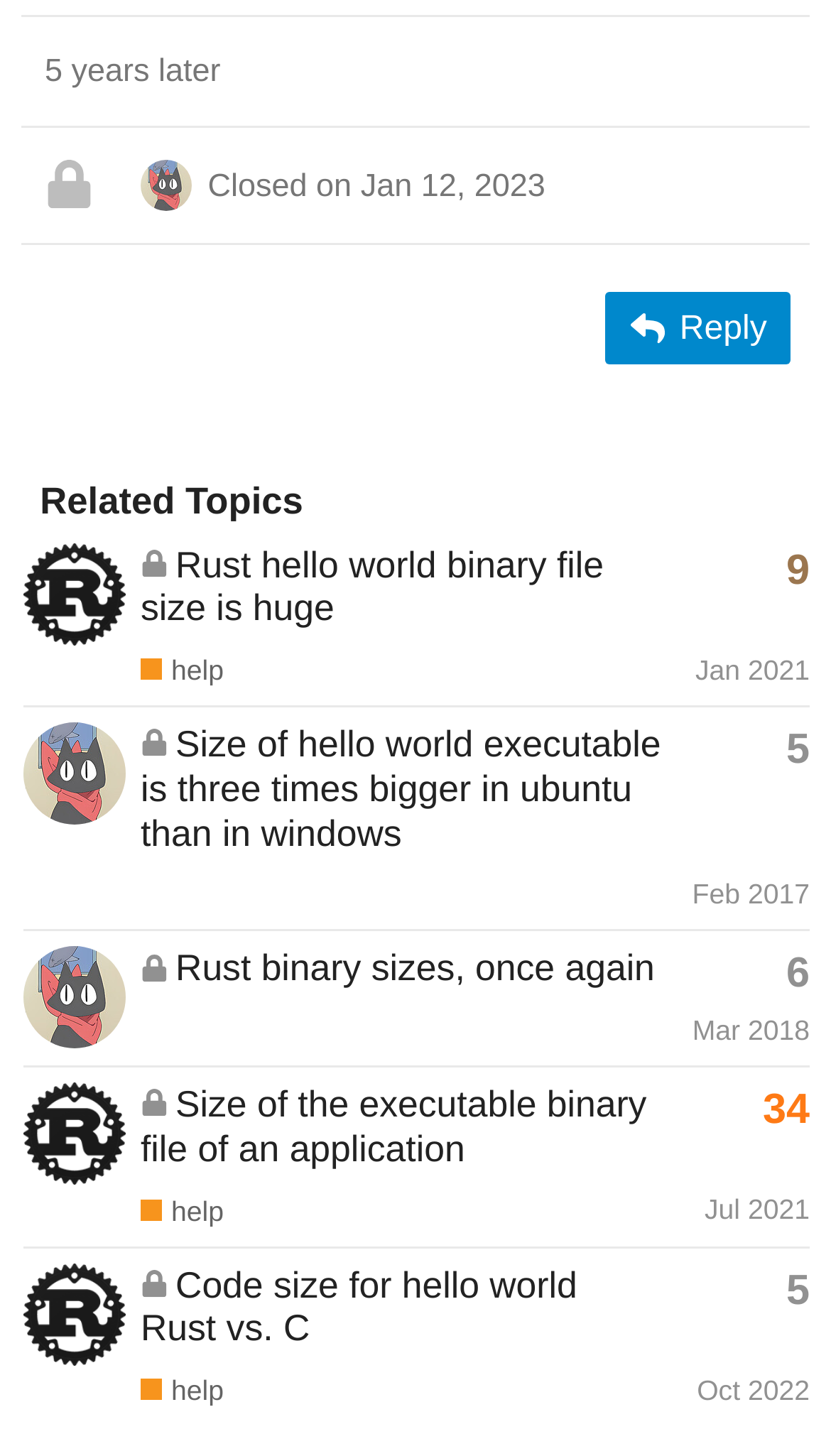Who is the latest poster of the topic 'Rust hello world binary file size is huge'?
Based on the screenshot, provide your answer in one word or phrase.

system